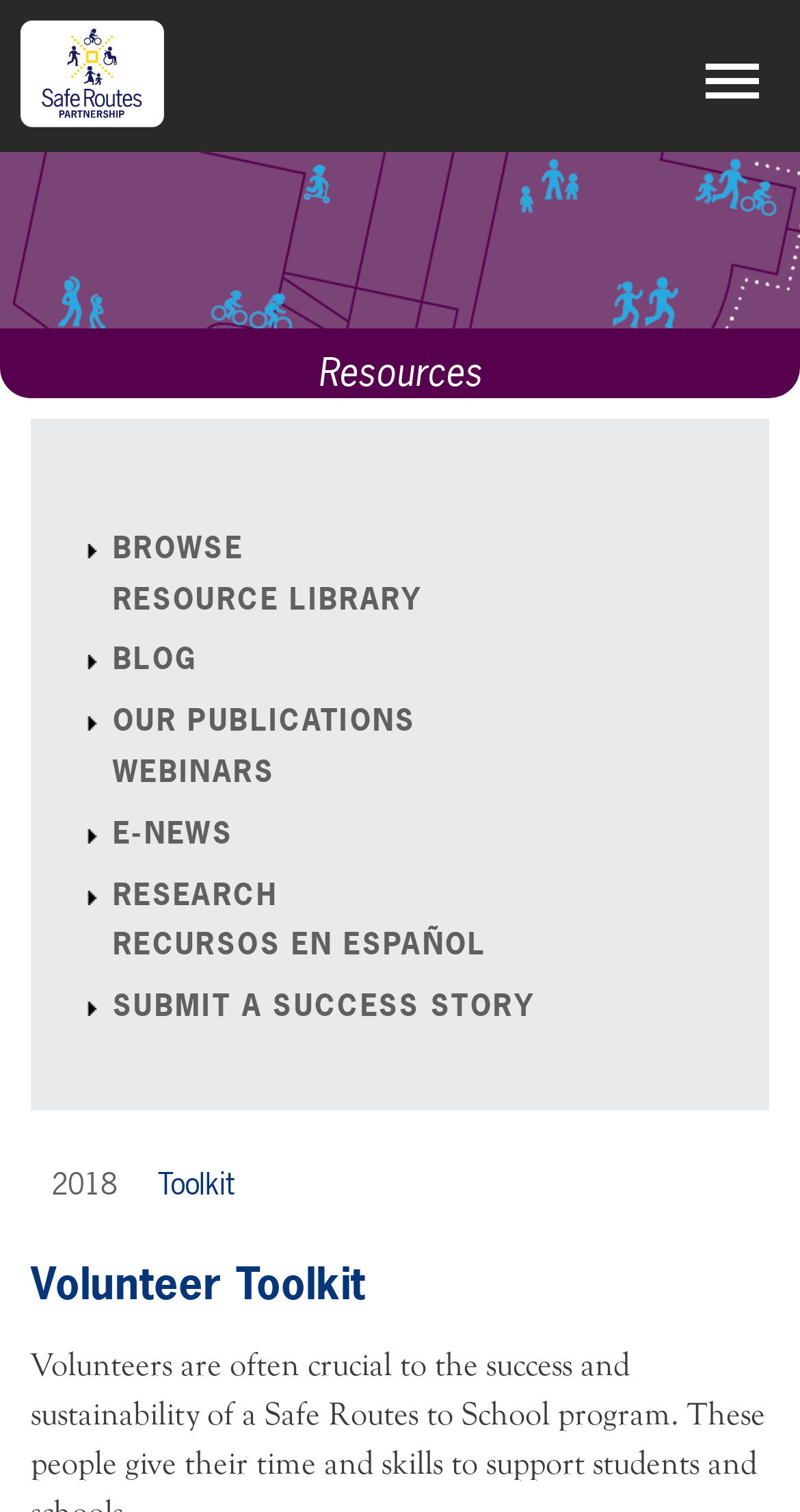Indicate the bounding box coordinates of the element that must be clicked to execute the instruction: "Search for something". The coordinates should be given as four float numbers between 0 and 1, i.e., [left, top, right, bottom].

[0.026, 0.324, 0.974, 0.364]